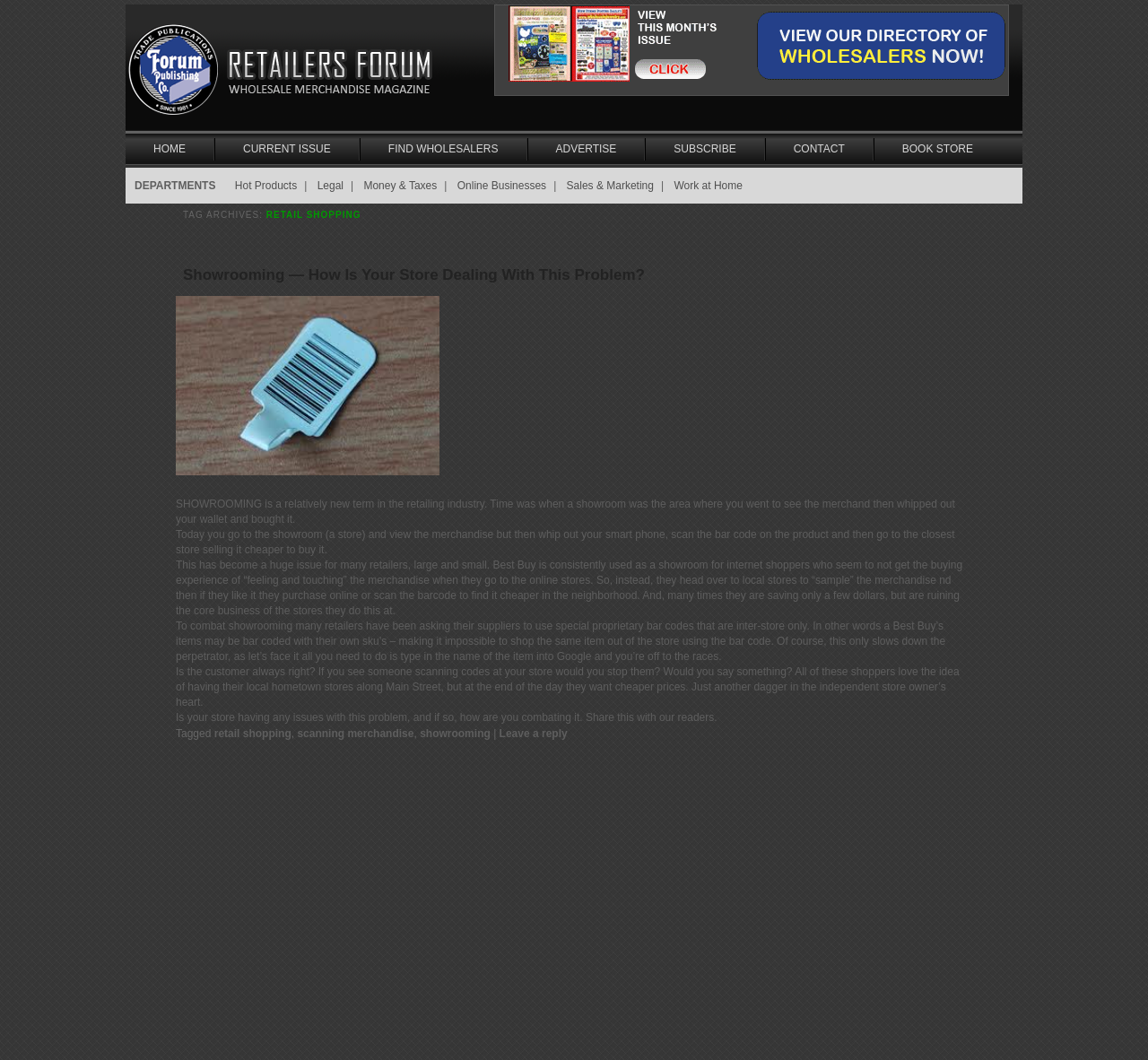Please examine the image and provide a detailed answer to the question: What is the author's tone towards customers who practice showrooming?

The author's tone towards customers who practice showrooming is critical, as they mention that it is a 'huge issue' for retailers and that customers are 'ruining the core business' of stores.